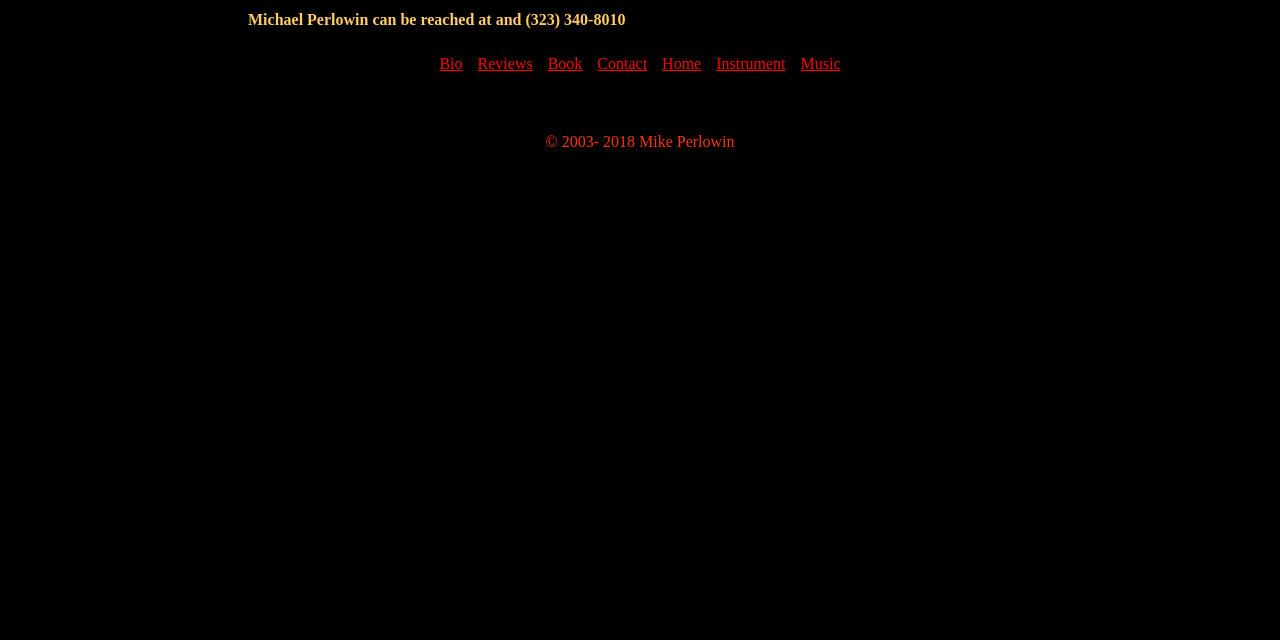Using the description "Contact us", locate and provide the bounding box of the UI element.

None